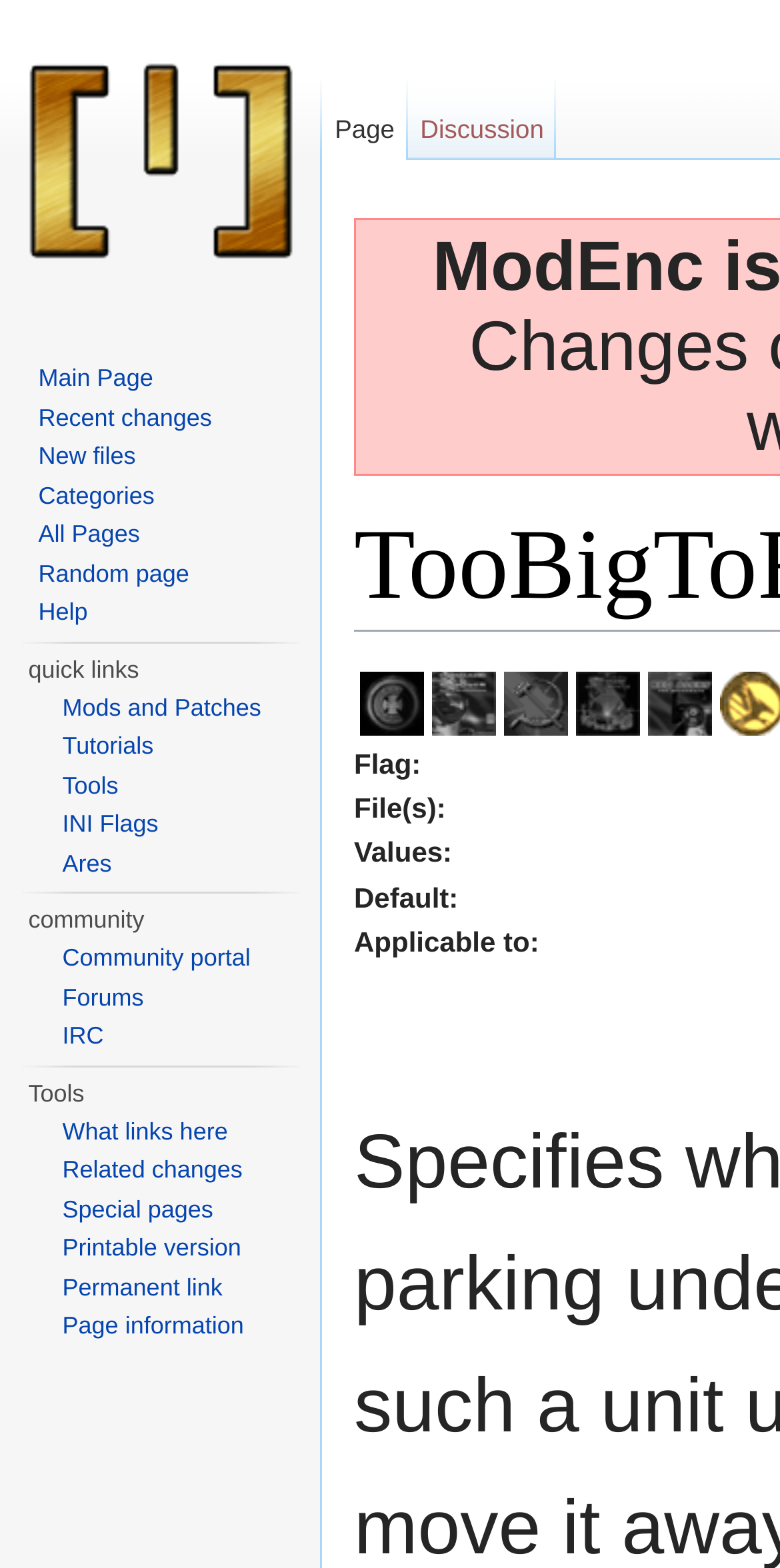Locate the bounding box coordinates of the element that should be clicked to fulfill the instruction: "Enter your name".

None